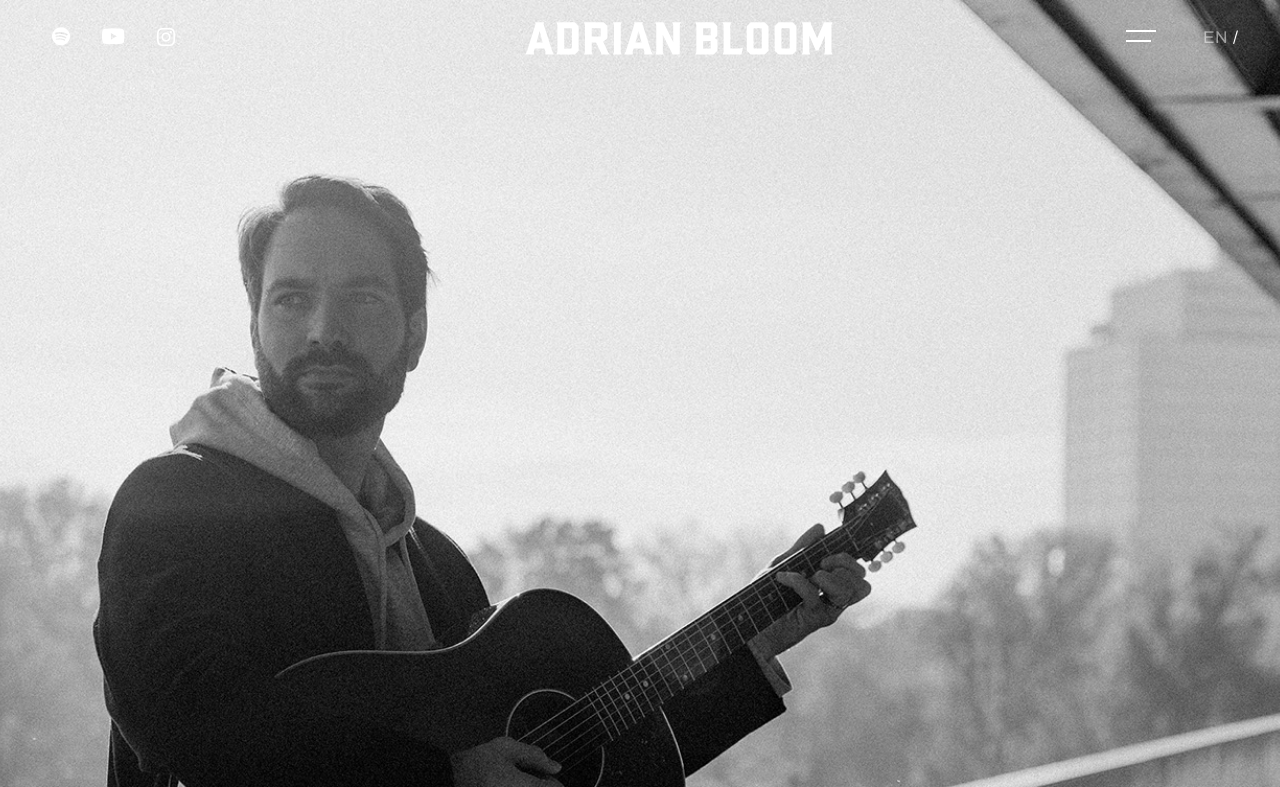What type of content is the webpage about? Observe the screenshot and provide a one-word or short phrase answer.

Music